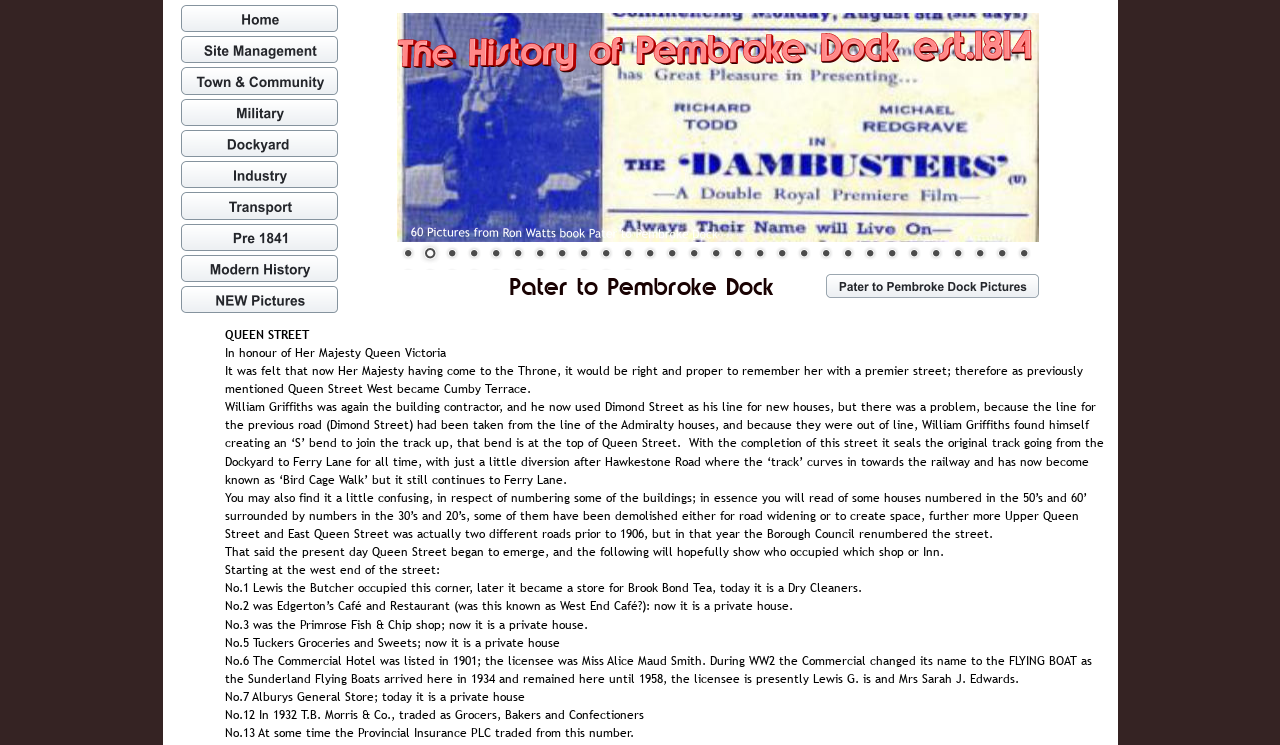Bounding box coordinates are specified in the format (top-left x, top-left y, bottom-right x, bottom-right y). All values are floating point numbers bounded between 0 and 1. Please provide the bounding box coordinate of the region this sentence describes: 17

[0.585, 0.325, 0.602, 0.354]